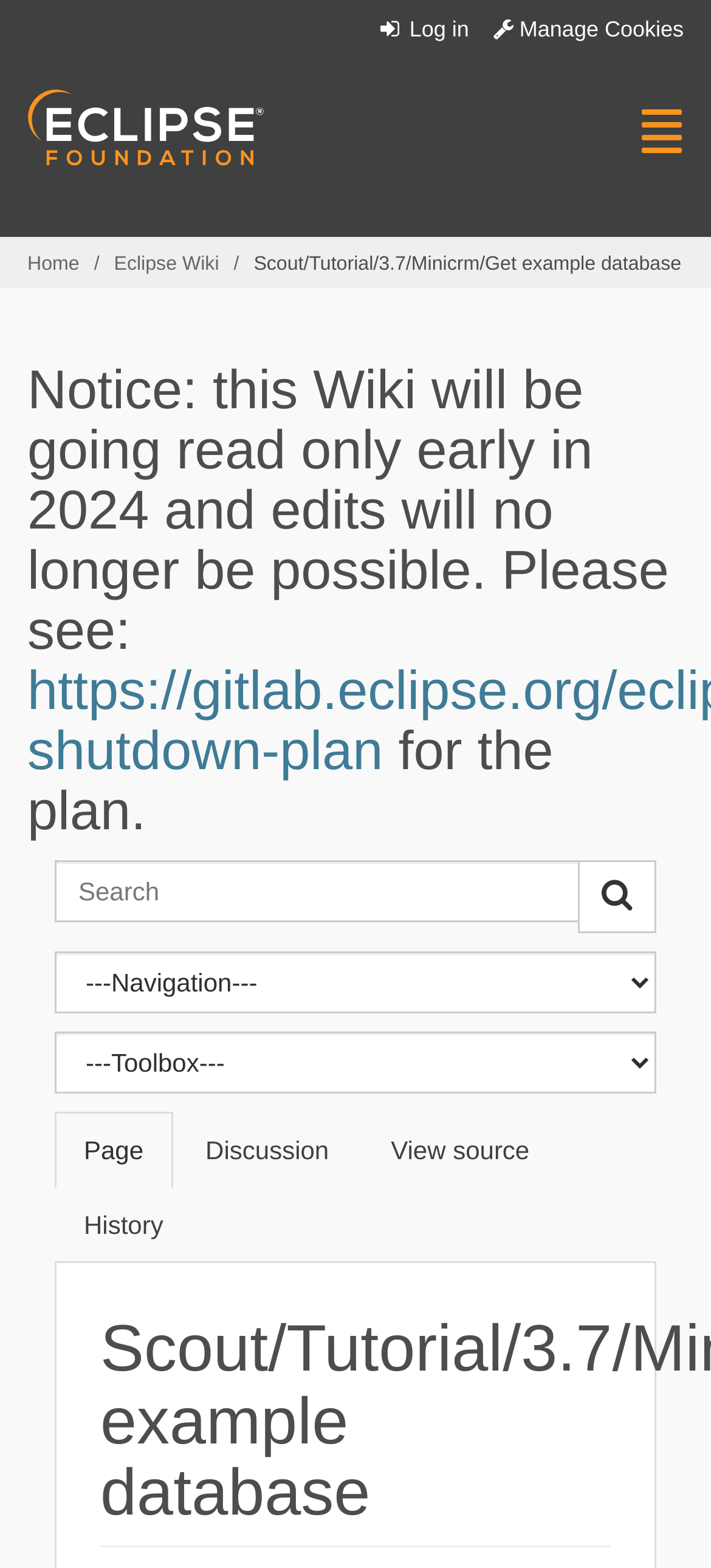Pinpoint the bounding box coordinates of the element you need to click to execute the following instruction: "Toggle navigation". The bounding box should be represented by four float numbers between 0 and 1, in the format [left, top, right, bottom].

[0.9, 0.057, 1.0, 0.111]